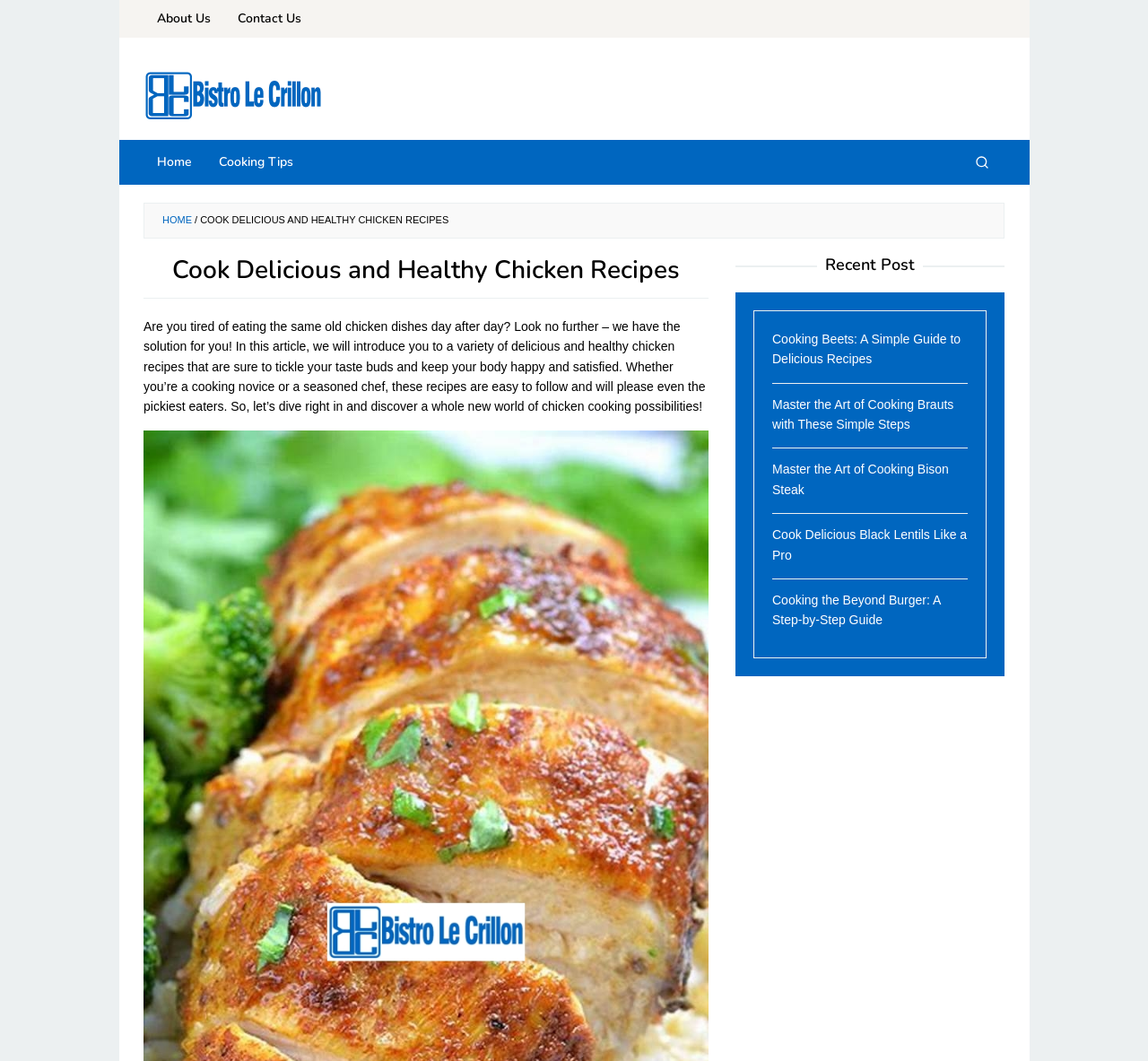Provide a thorough summary of the webpage.

The webpage is about cooking healthy chicken recipes, with expert tips and easy recipes. At the top left corner, there are several links, including "About Us", "Contact Us", and "Bistro Le Crillon", which is accompanied by an image. Next to these links, there are more links, such as "Home", "Cooking Tips", and a "Search" button located at the top right corner.

Below these links, there is a large heading that reads "COOK DELICIOUS AND HEALTHY CHICKEN RECIPES". Underneath this heading, there is a paragraph of text that introduces the article, explaining that it will provide a variety of delicious and healthy chicken recipes for readers.

To the right of this introduction, there is a section labeled "Recent Post", which lists five links to other articles, including "Cooking Beets: A Simple Guide to Delicious Recipes", "Master the Art of Cooking Brauts with These Simple Steps", and others. These links are arranged vertically, one below the other.